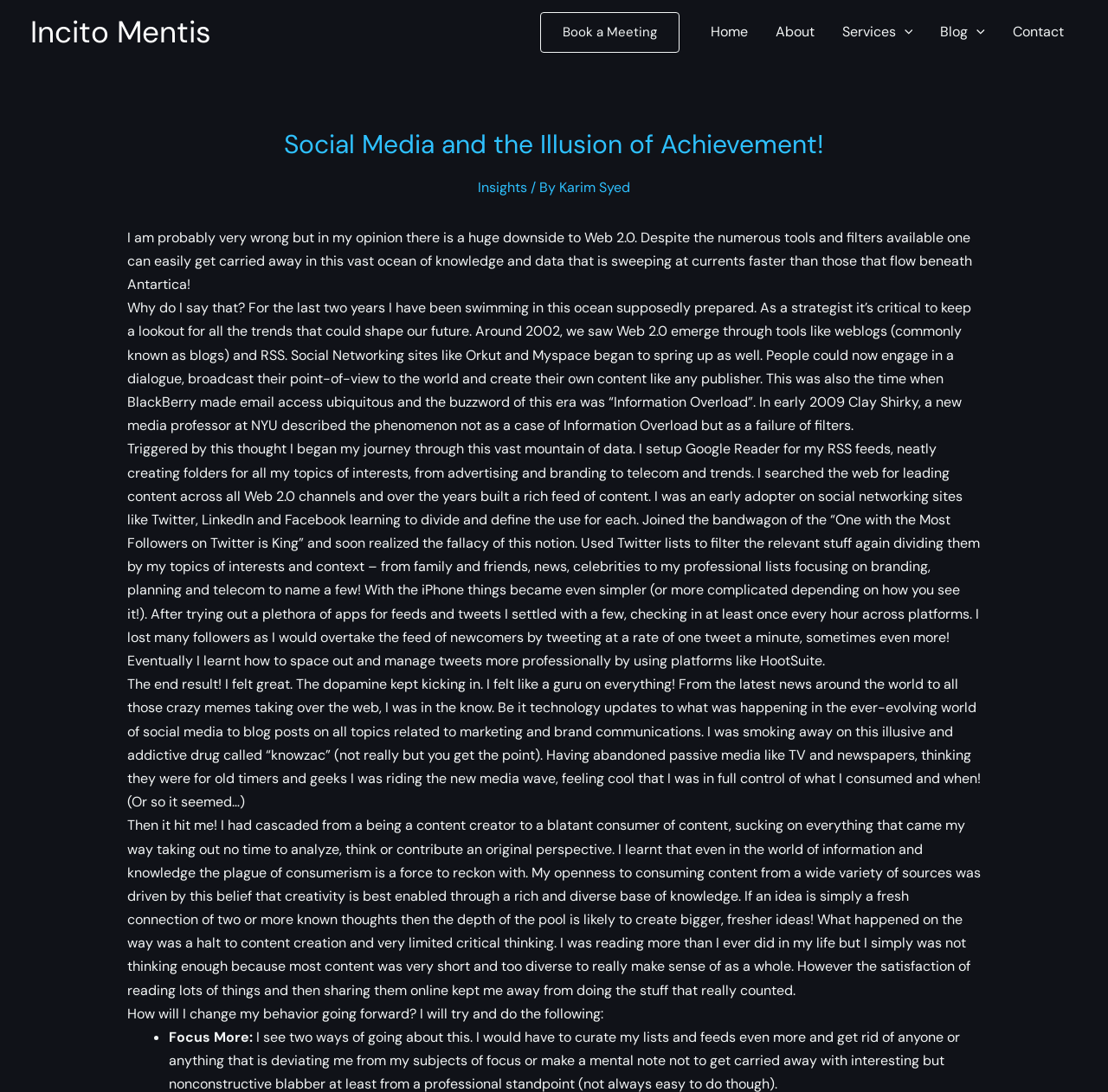Find the bounding box coordinates of the element to click in order to complete this instruction: "Click on the 'Home' link". The bounding box coordinates must be four float numbers between 0 and 1, denoted as [left, top, right, bottom].

[0.629, 0.01, 0.687, 0.049]